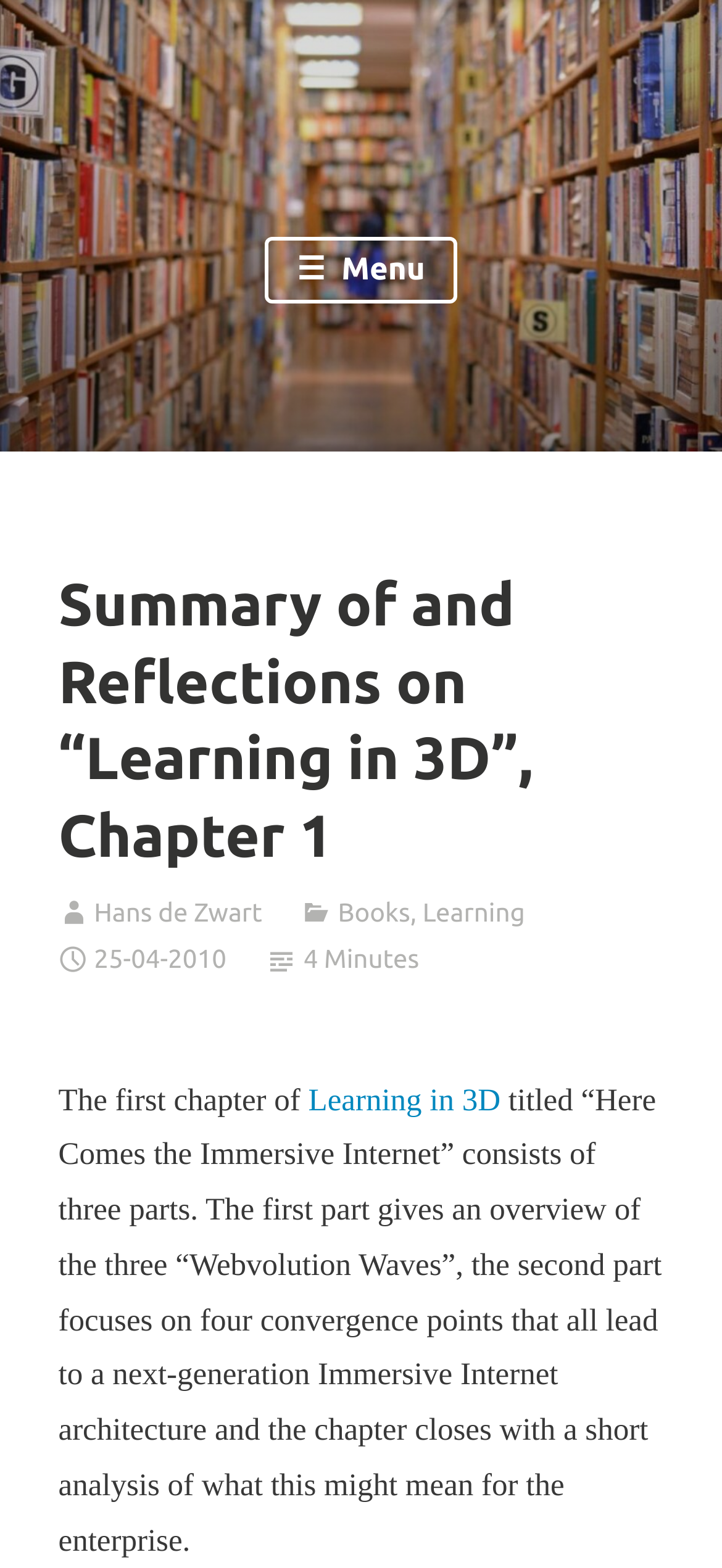What is the author's name?
Your answer should be a single word or phrase derived from the screenshot.

Hans de Zwart